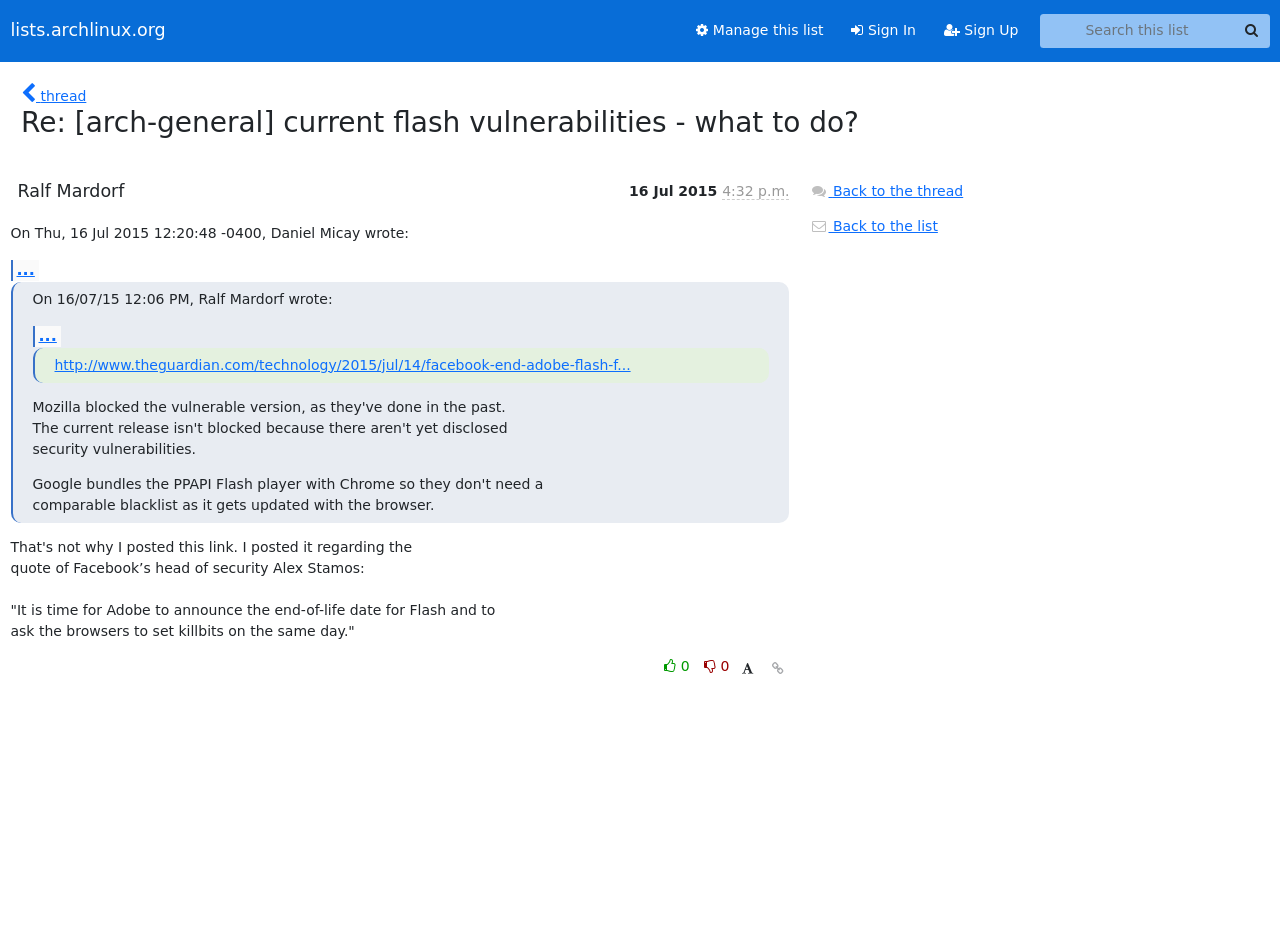Respond with a single word or phrase to the following question: What is the date of the email?

July 16, 2015